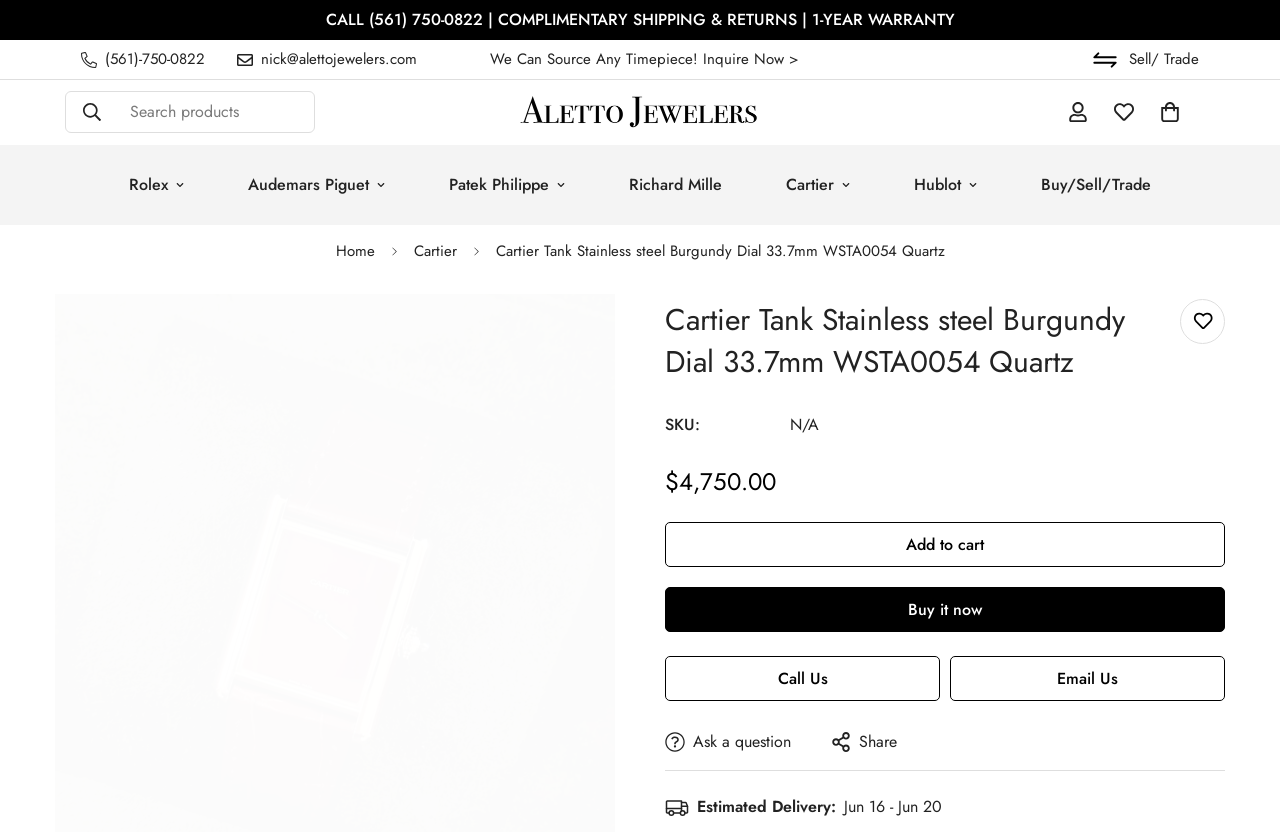Respond to the question with just a single word or phrase: 
What is the brand of the watch?

Cartier